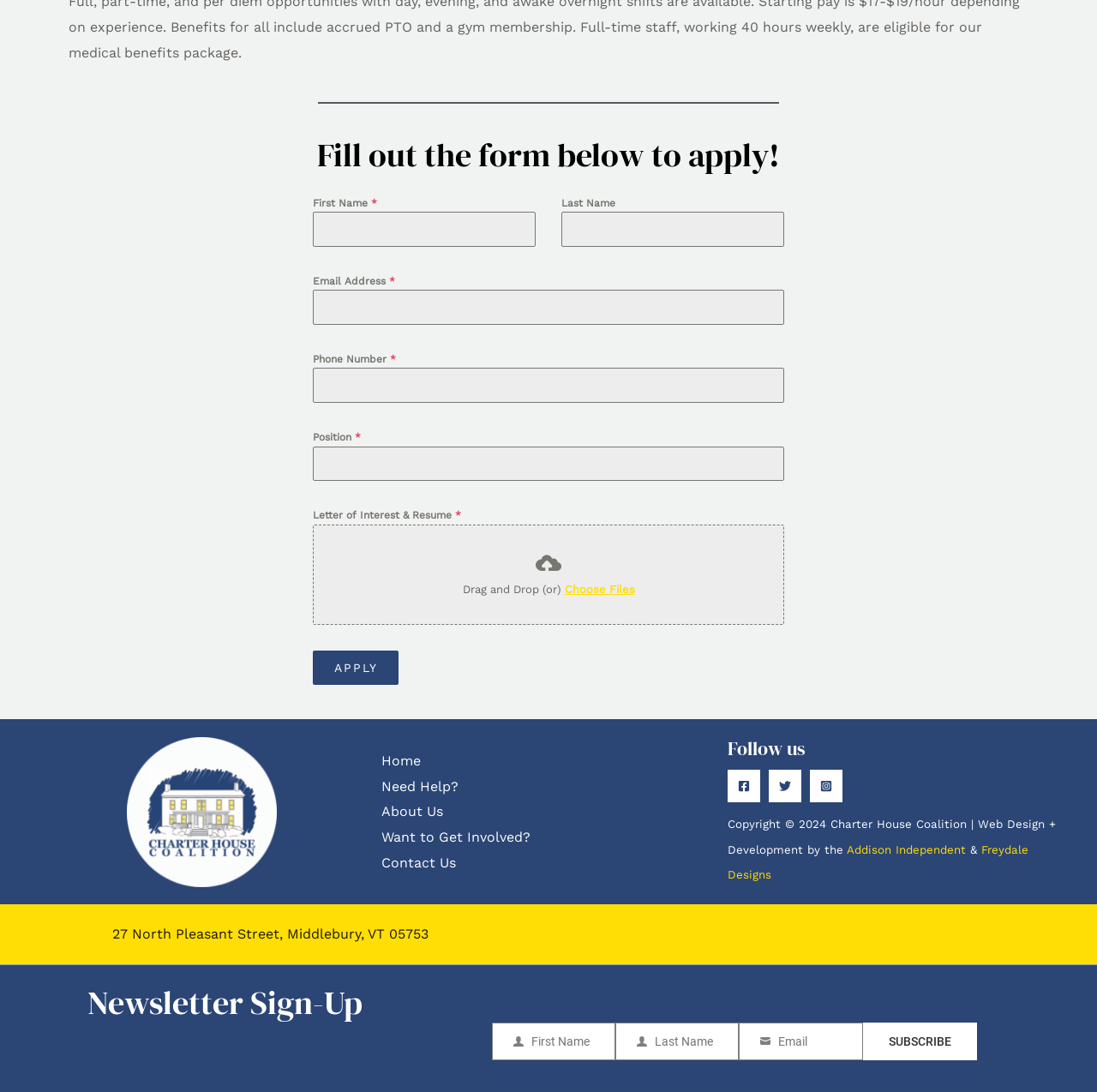Can you find the bounding box coordinates for the element to click on to achieve the instruction: "Enter your Email Address"?

[0.285, 0.266, 0.715, 0.298]